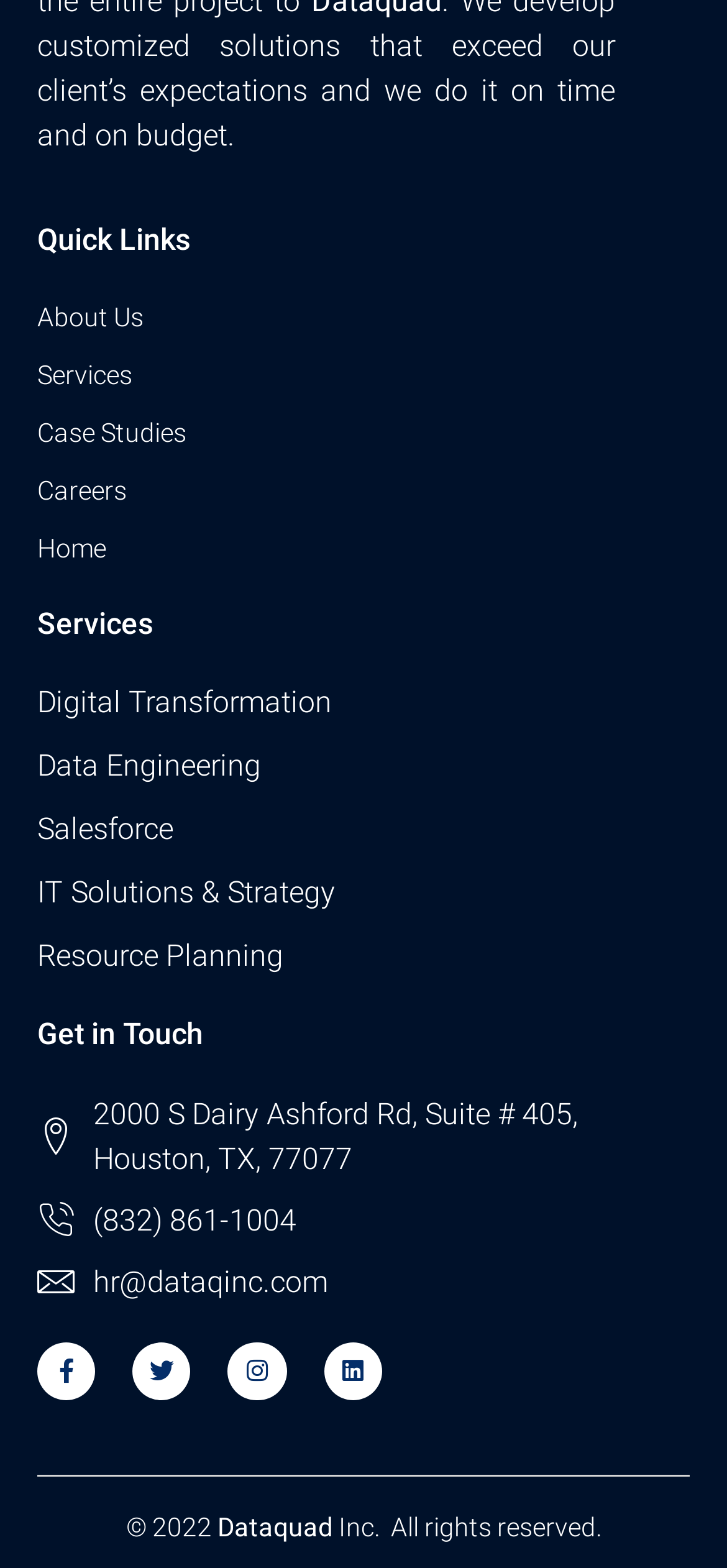Identify the bounding box coordinates of the section to be clicked to complete the task described by the following instruction: "Go to Home page". The coordinates should be four float numbers between 0 and 1, formatted as [left, top, right, bottom].

[0.051, 0.337, 0.949, 0.362]